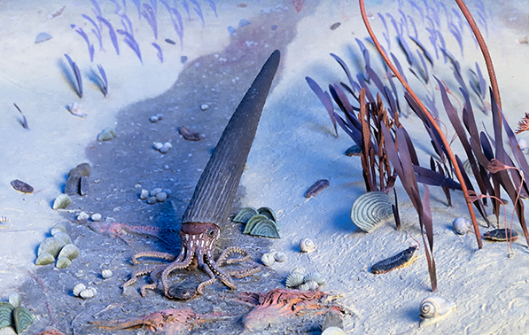Give a concise answer of one word or phrase to the question: 
What is the era depicted in the diorama?

Silurian